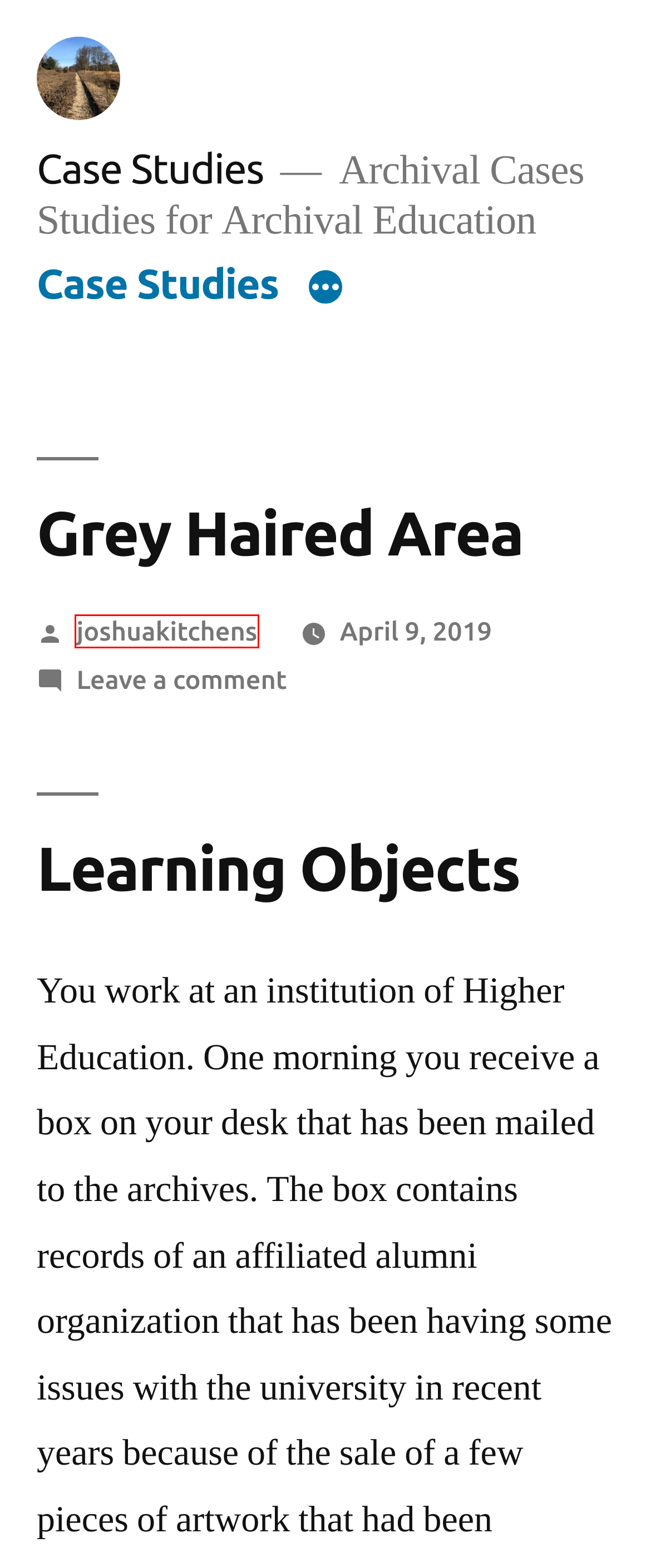Analyze the screenshot of a webpage featuring a red rectangle around an element. Pick the description that best fits the new webpage after interacting with the element inside the red bounding box. Here are the candidates:
A. joshuakitchens – Case Studies
B. policy – Case Studies
C. ethics – Case Studies
D. Case Studies – Case Studies
E. arst 5400 – Case Studies
F. Interactive Case Studies – Case Studies
G. Case Studies – Archival Cases Studies for Archival Education
H. copyright – Case Studies

A